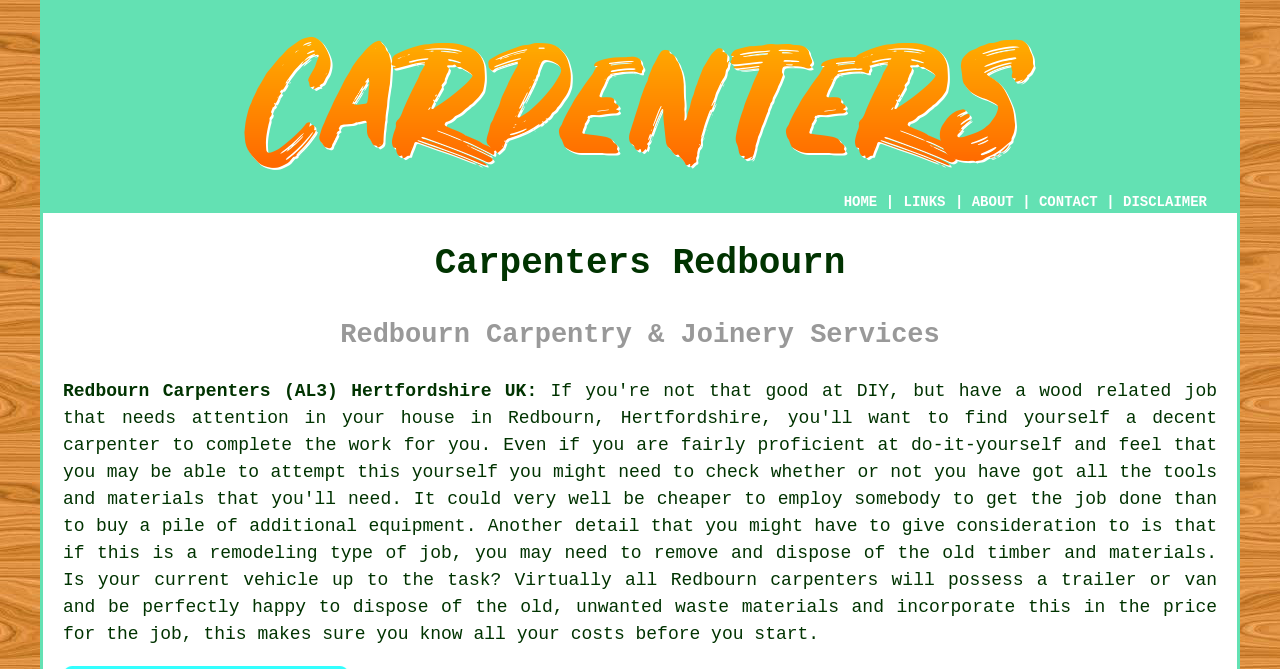Identify the bounding box coordinates of the area you need to click to perform the following instruction: "Click the ABOUT link".

[0.759, 0.29, 0.792, 0.314]